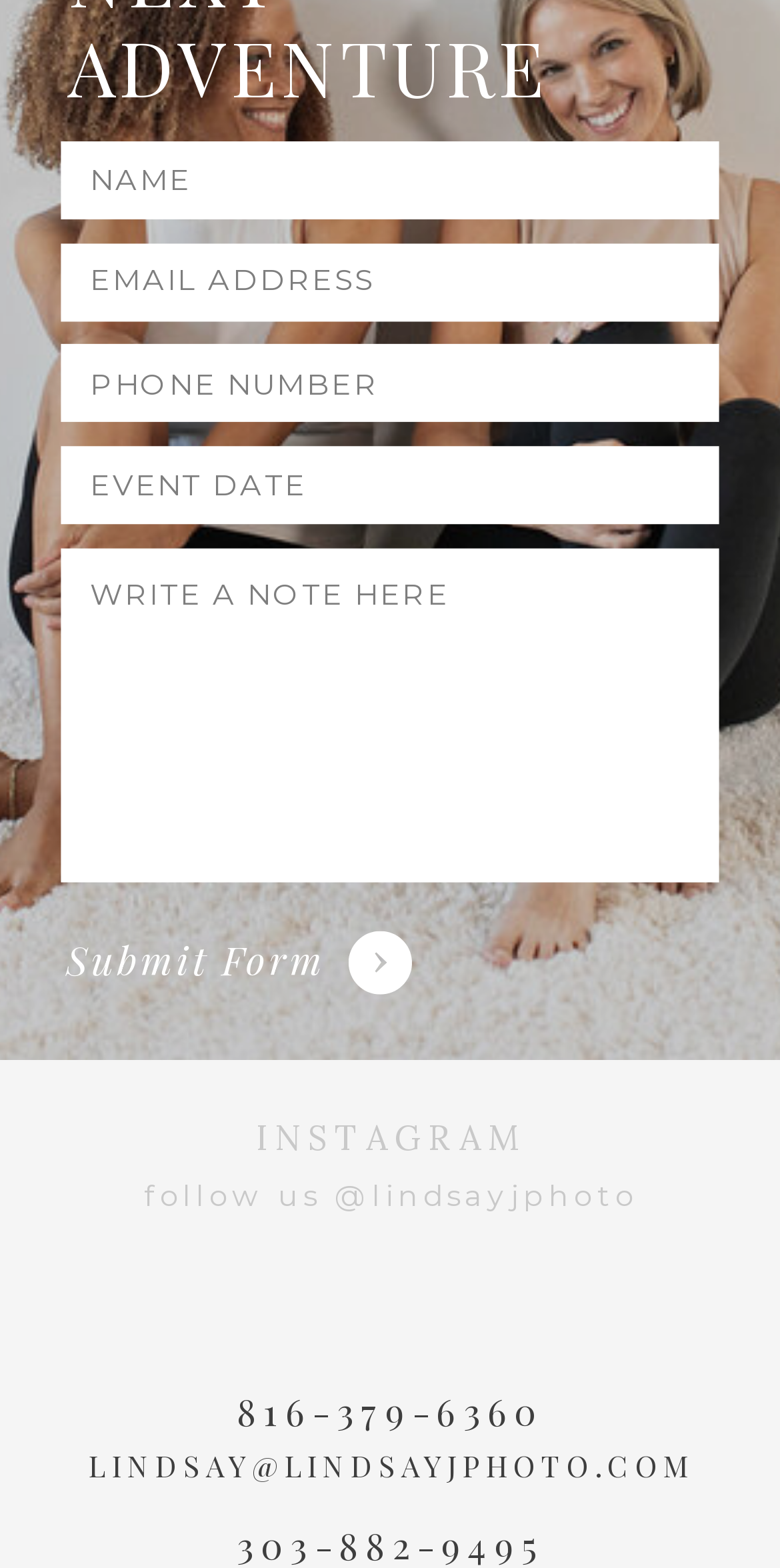Determine the bounding box coordinates for the clickable element required to fulfill the instruction: "Follow us on Instagram". Provide the coordinates as four float numbers between 0 and 1, i.e., [left, top, right, bottom].

[0.047, 0.71, 0.956, 0.737]